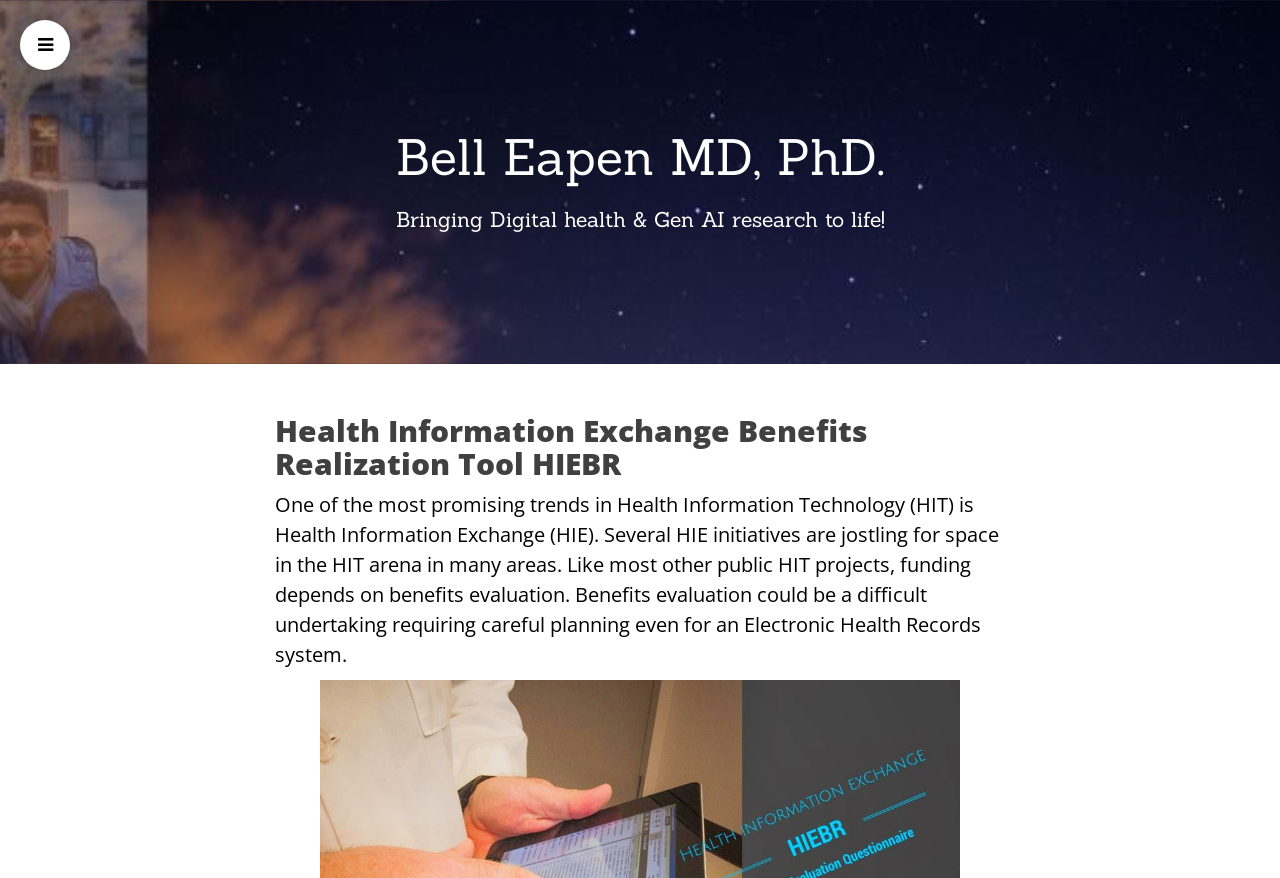Provide a single word or phrase to answer the given question: 
What is the main focus of the webpage?

Health Information Exchange